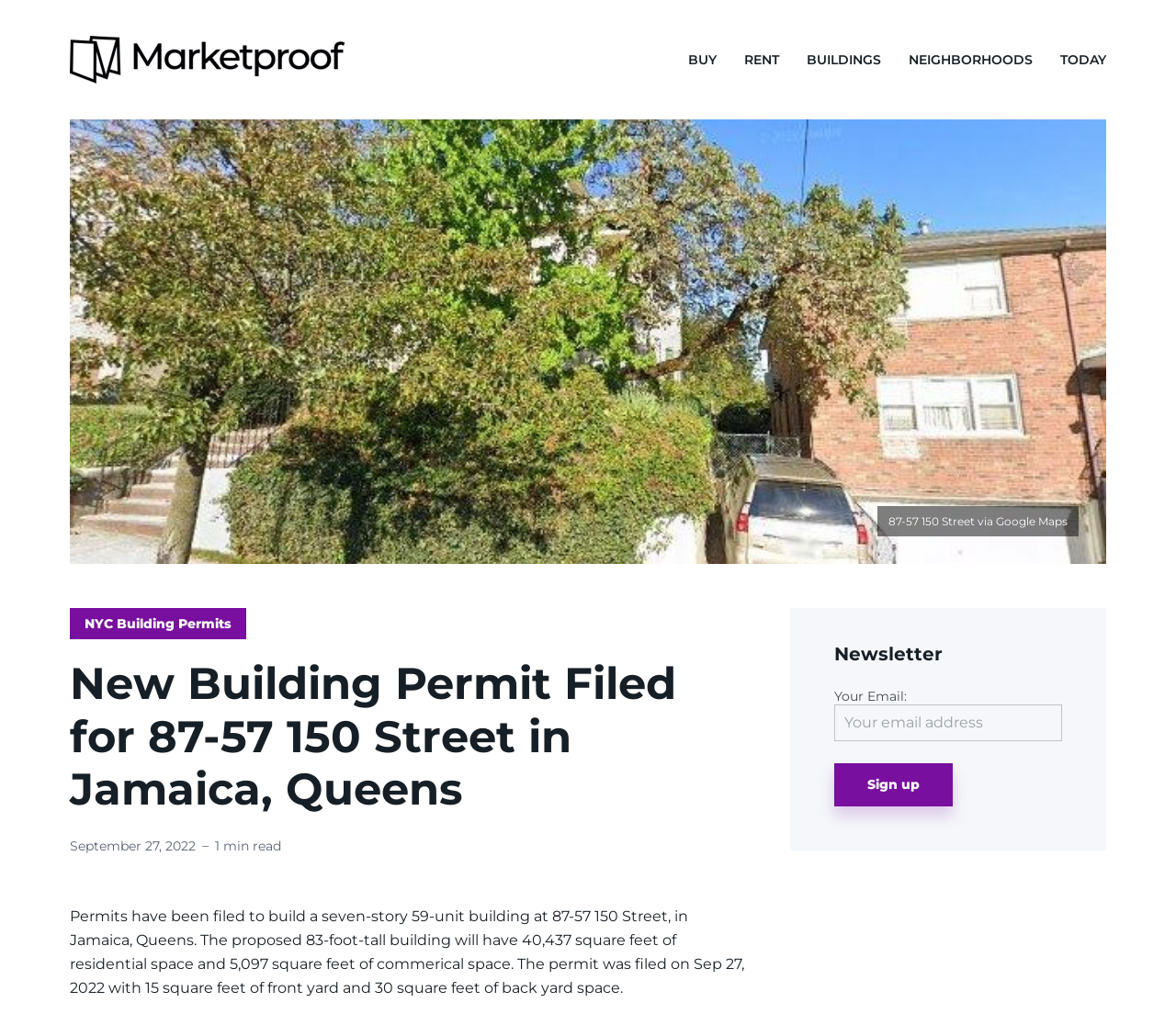Please answer the following query using a single word or phrase: 
What is the square footage of commercial space in the proposed building?

5,097 square feet